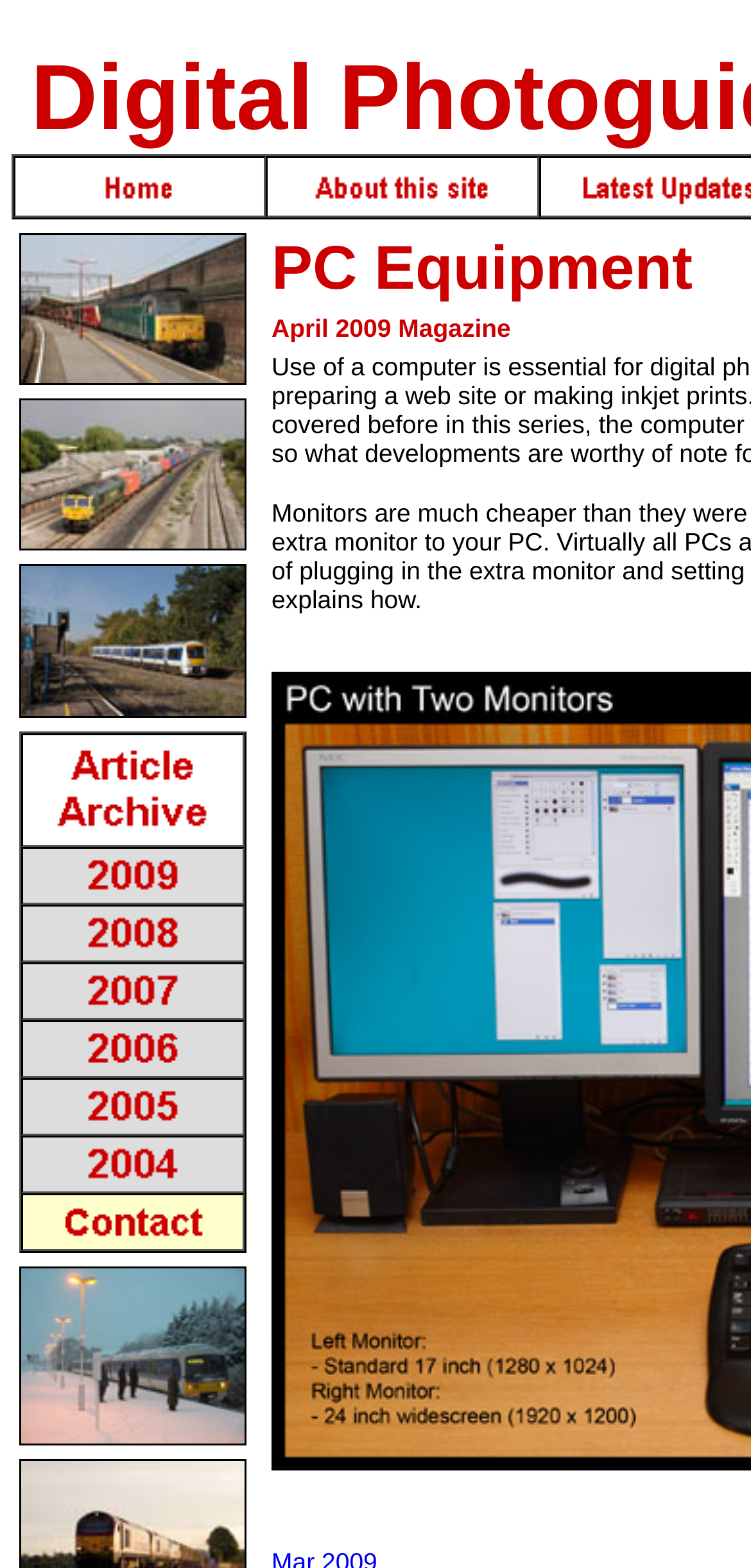Describe every aspect of the webpage in a detailed manner.

This webpage appears to be a gallery or archive of images, with a focus on trains and railroads. At the top of the page, there is a navigation menu with two main sections: "Home" and "About this site". Each section has an accompanying image.

Below the navigation menu, there is a grid of images, with each image representing a different train or railroad-related topic. The images are arranged in a series of rows, with each row containing multiple images. The images are labeled with descriptive text, such as "47-Crewe", "66-liner", and "168111-Denham".

To the right of the image grid, there is a table of contents or index, with links to different years (2009, 2008, 2007) and a section labeled "Recta". Each link in the table of contents has an accompanying image.

At the bottom of the page, there is another row of images, with labels such as "165-snow". Overall, the page appears to be a collection of images and resources related to trains and railroads, with a focus on organization and navigation.